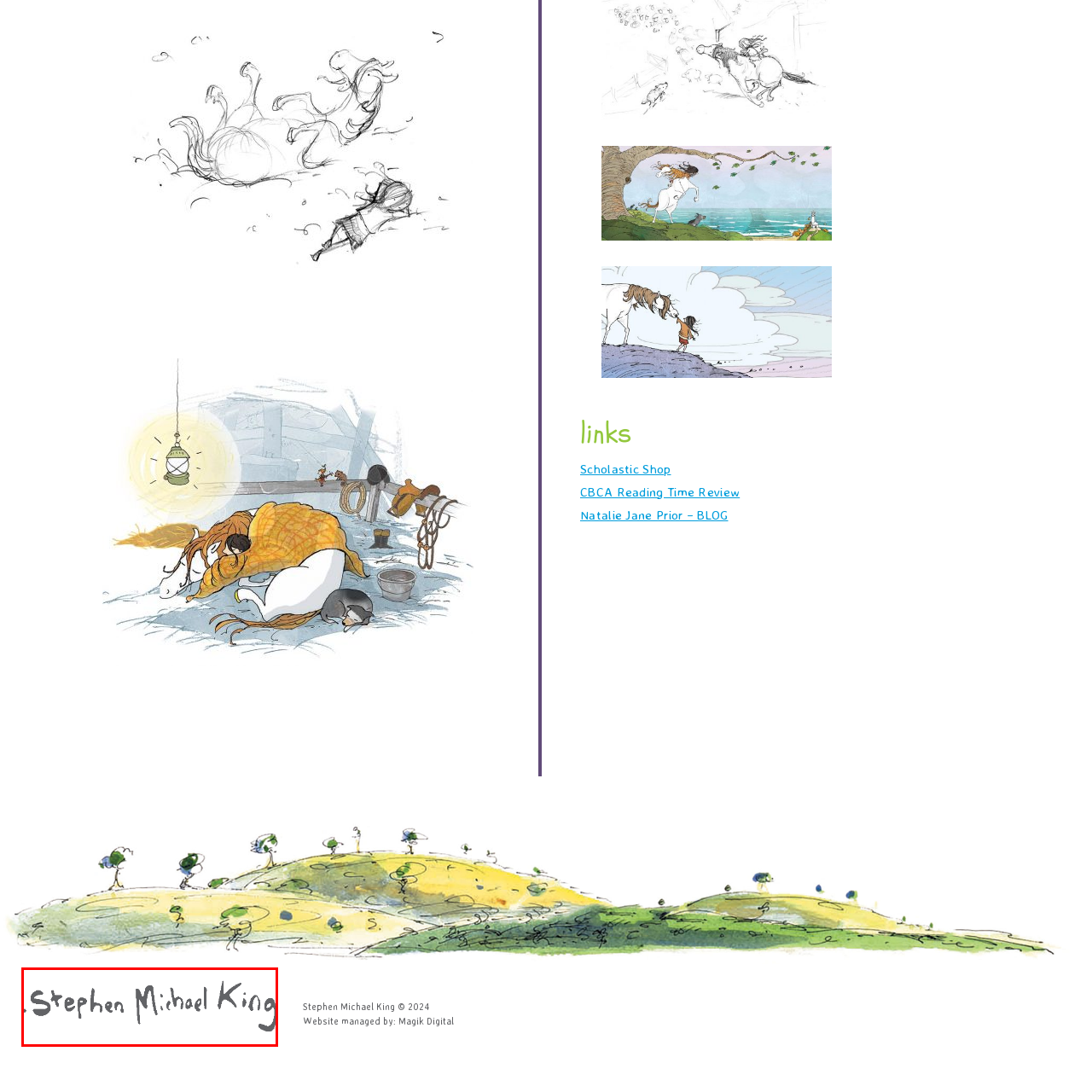What is the style of the handwriting? Observe the image within the red bounding box and give a one-word or short-phrase answer.

Playful, informal